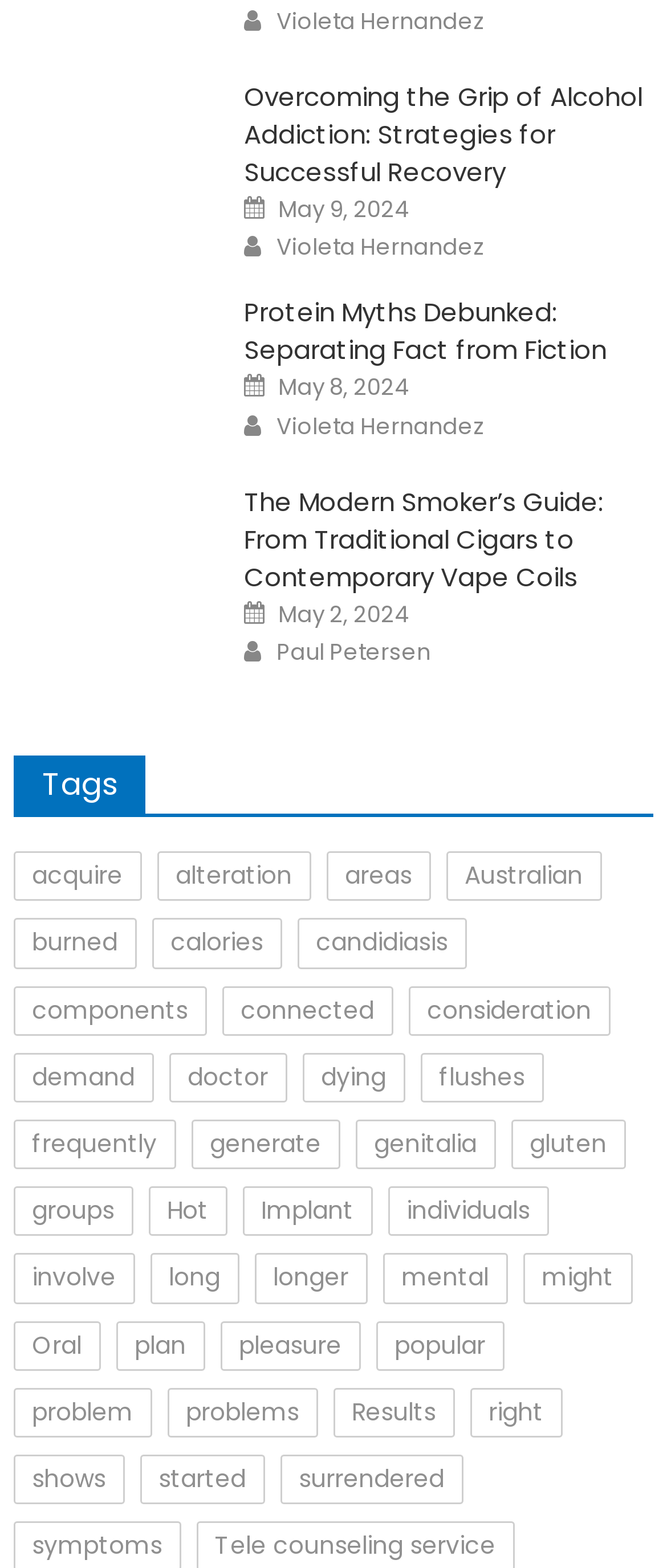What is the date of the second article?
Please answer the question with a detailed response using the information from the screenshot.

I looked at the date information below the second article heading 'Protein Myths Debunked: Separating Fact from Fiction' and found that the date is May 8, 2024.